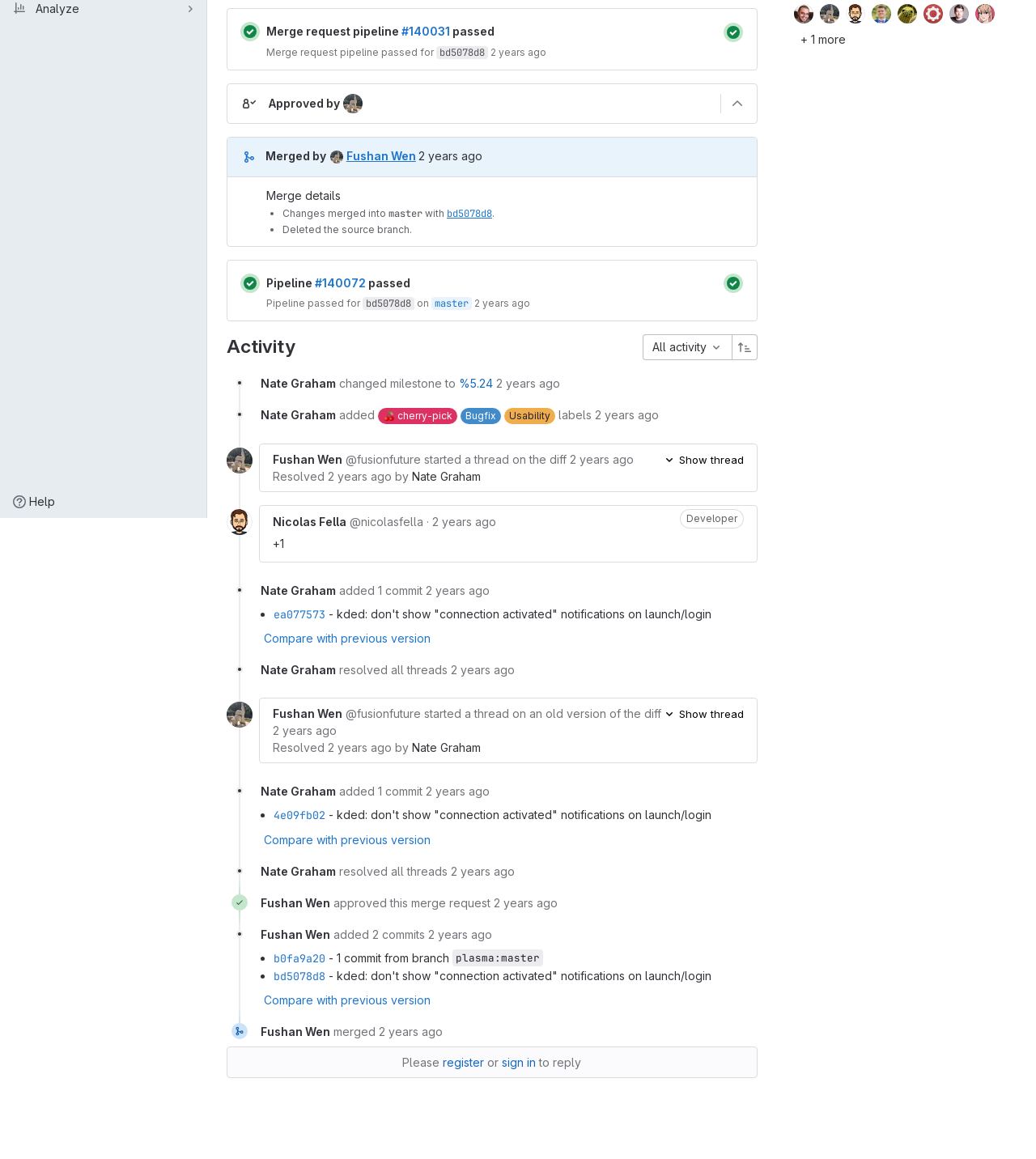Given the following UI element description: "2 years ago", find the bounding box coordinates in the webpage screenshot.

[0.411, 0.503, 0.473, 0.515]